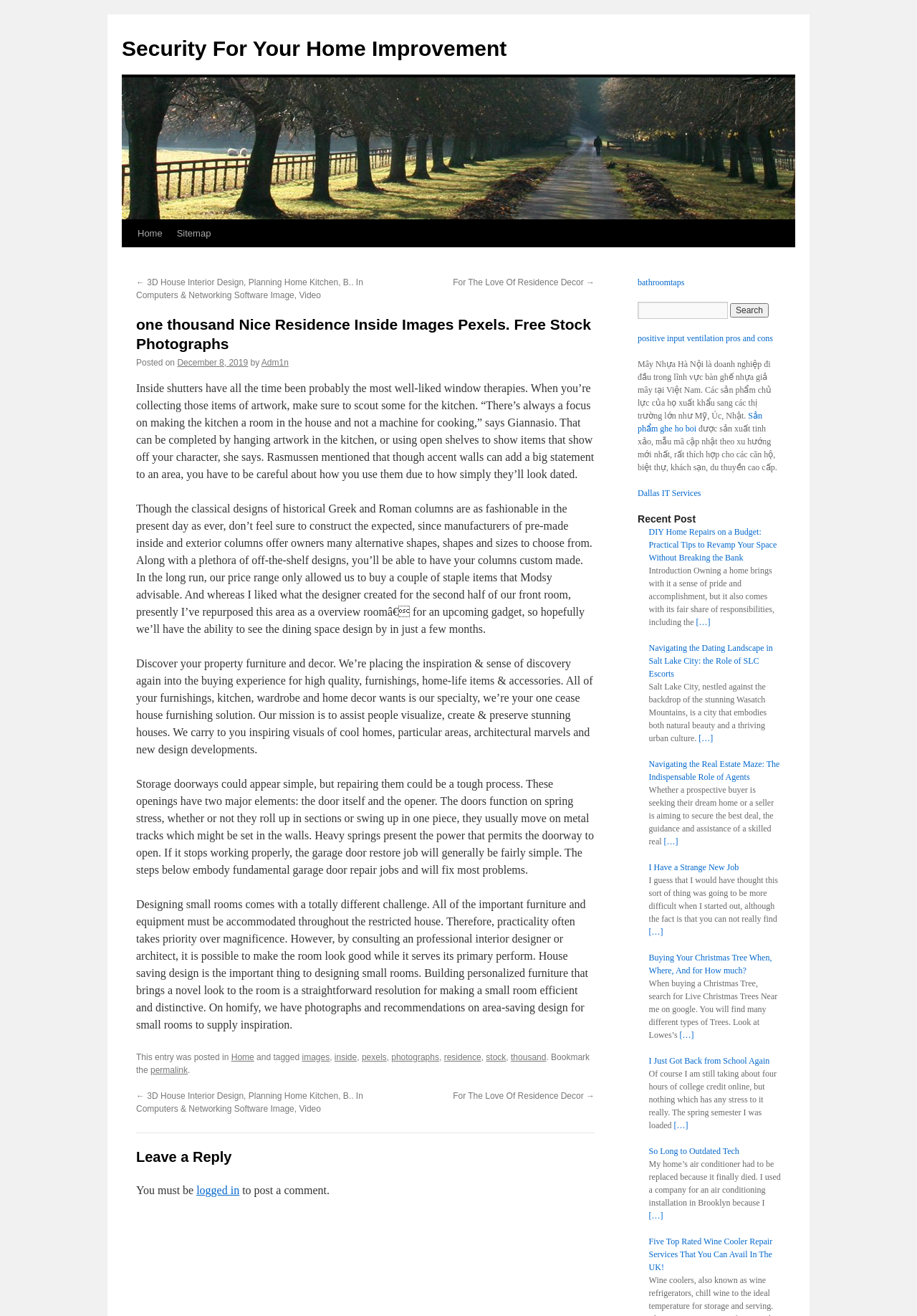Please determine the primary heading and provide its text.

one thousand Nice Residence Inside Images Pexels. Free Stock Photographs